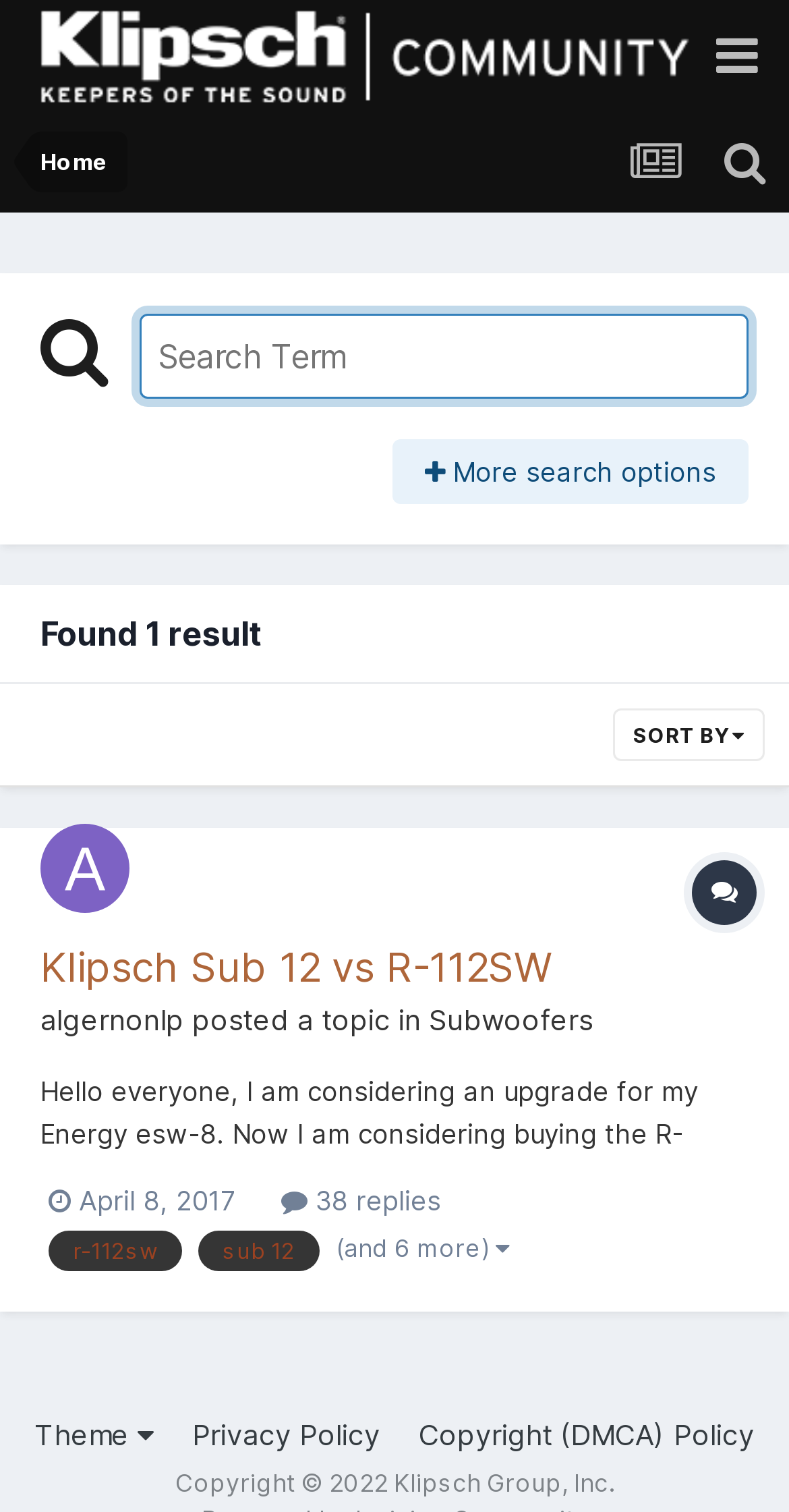Please identify the coordinates of the bounding box that should be clicked to fulfill this instruction: "Go to the home page".

[0.051, 0.087, 0.136, 0.127]